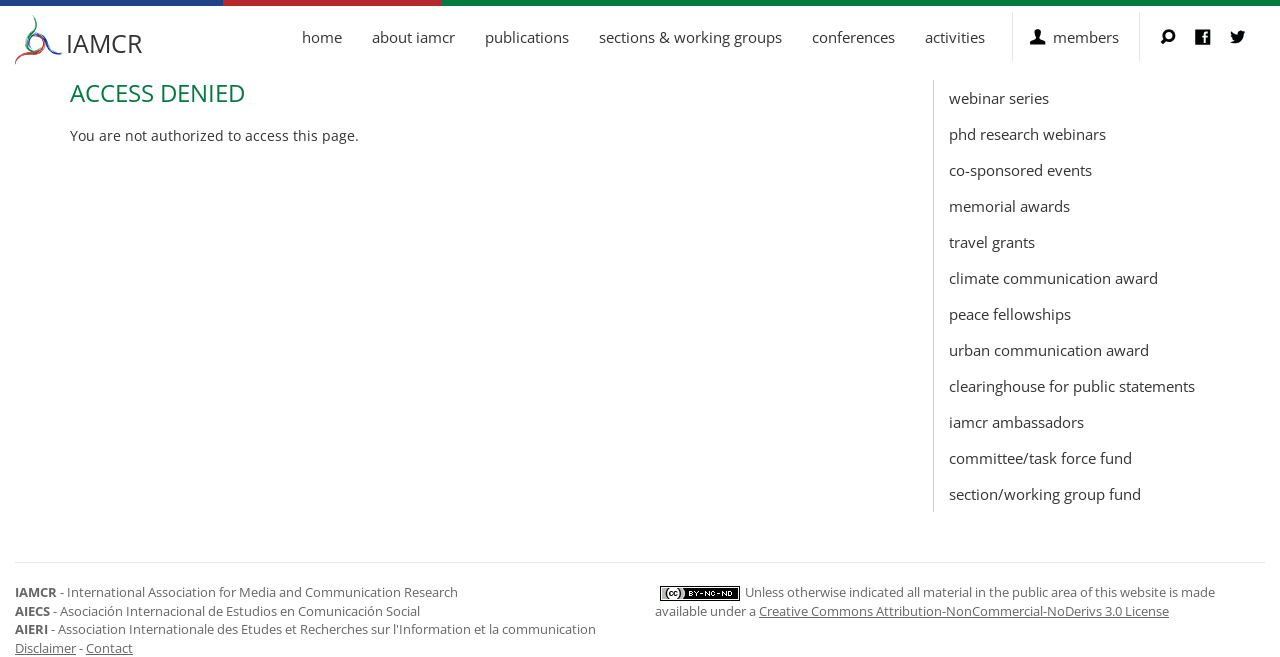Please locate the bounding box coordinates of the element that should be clicked to achieve the given instruction: "Check the 'Disclaimer'".

[0.012, 0.972, 0.059, 1.0]